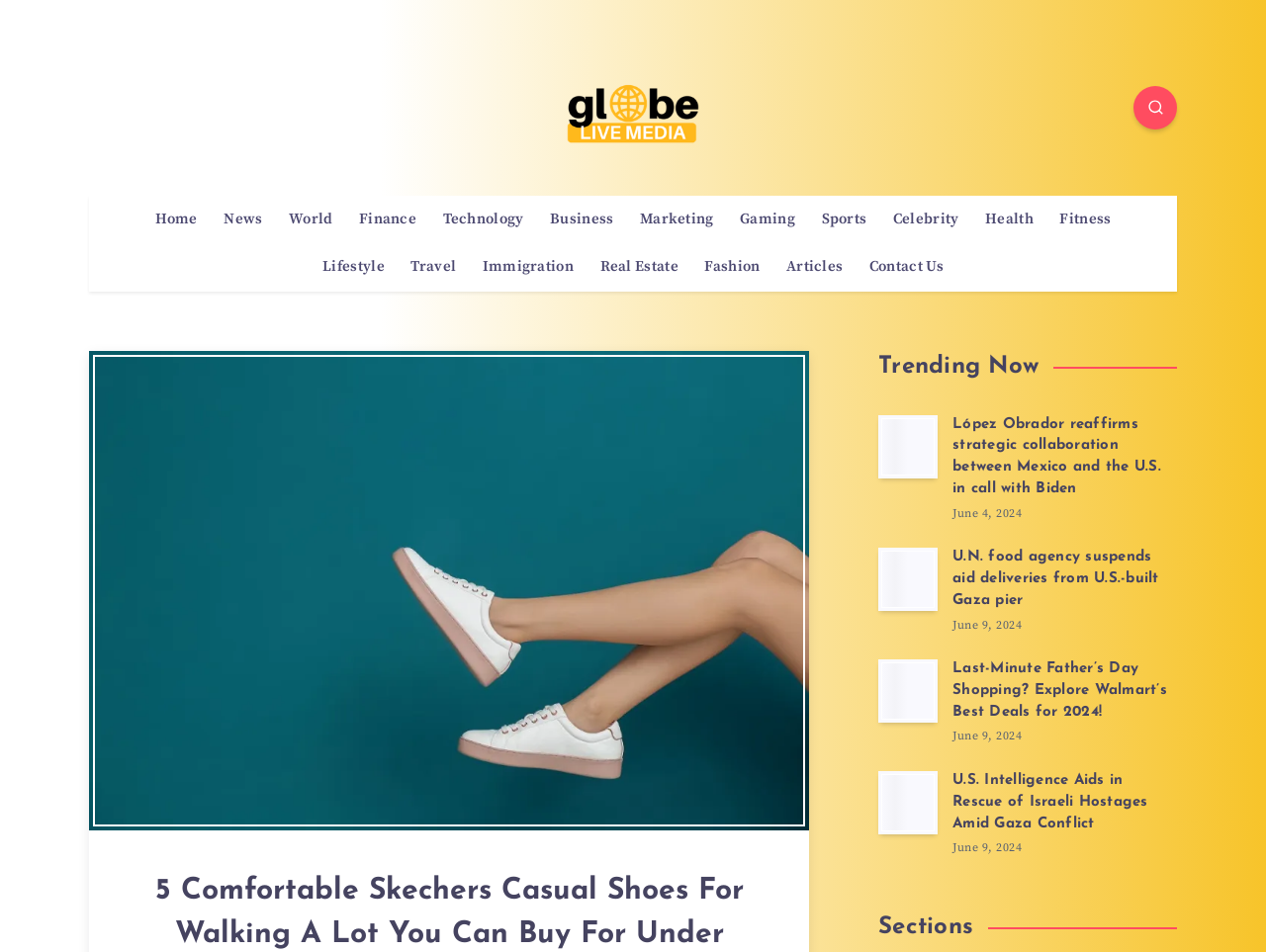Please indicate the bounding box coordinates for the clickable area to complete the following task: "Go to the 'Contact Us' page". The coordinates should be specified as four float numbers between 0 and 1, i.e., [left, top, right, bottom].

[0.687, 0.271, 0.745, 0.291]